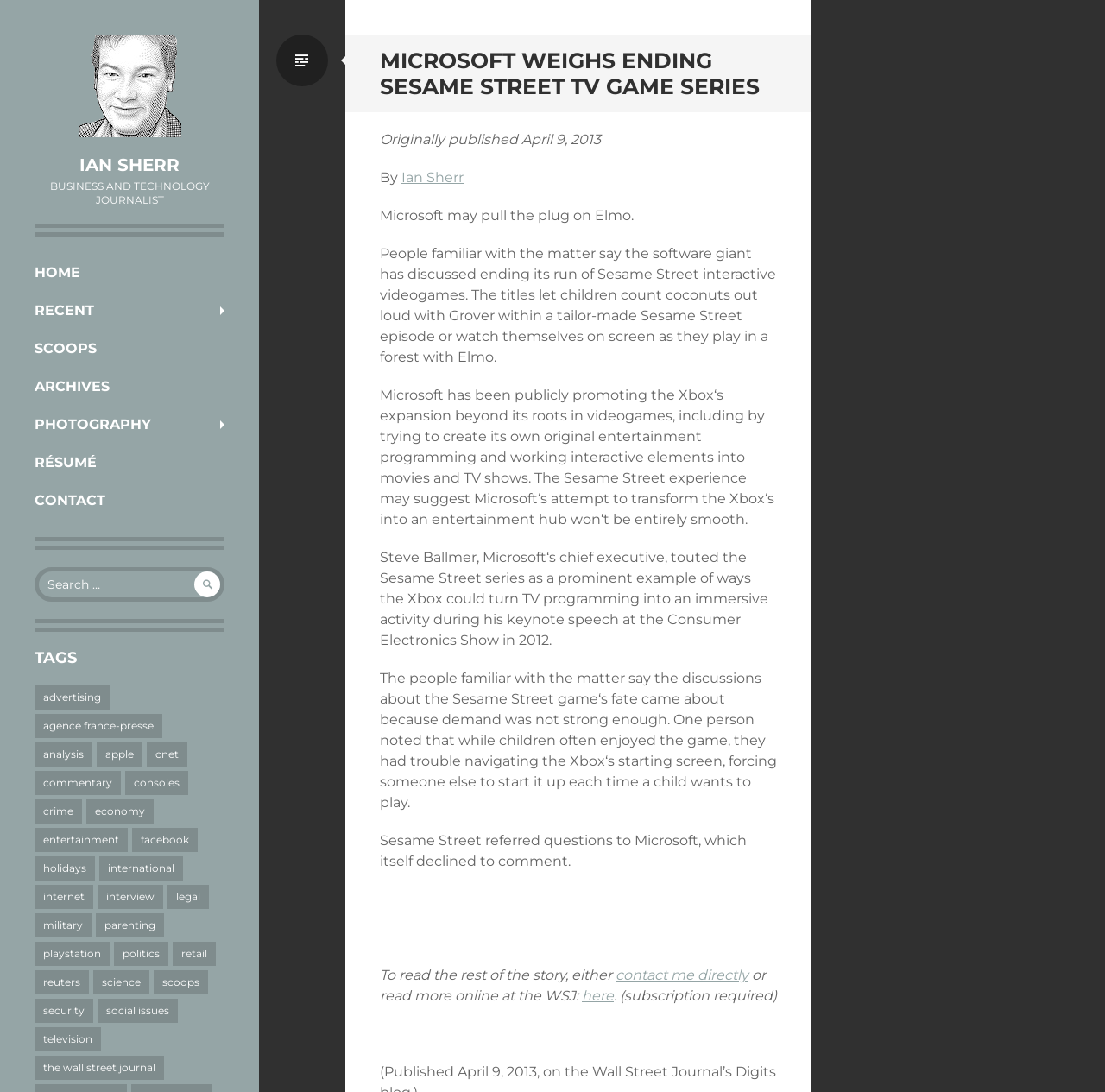Locate the coordinates of the bounding box for the clickable region that fulfills this instruction: "View archives".

[0.0, 0.337, 0.234, 0.372]